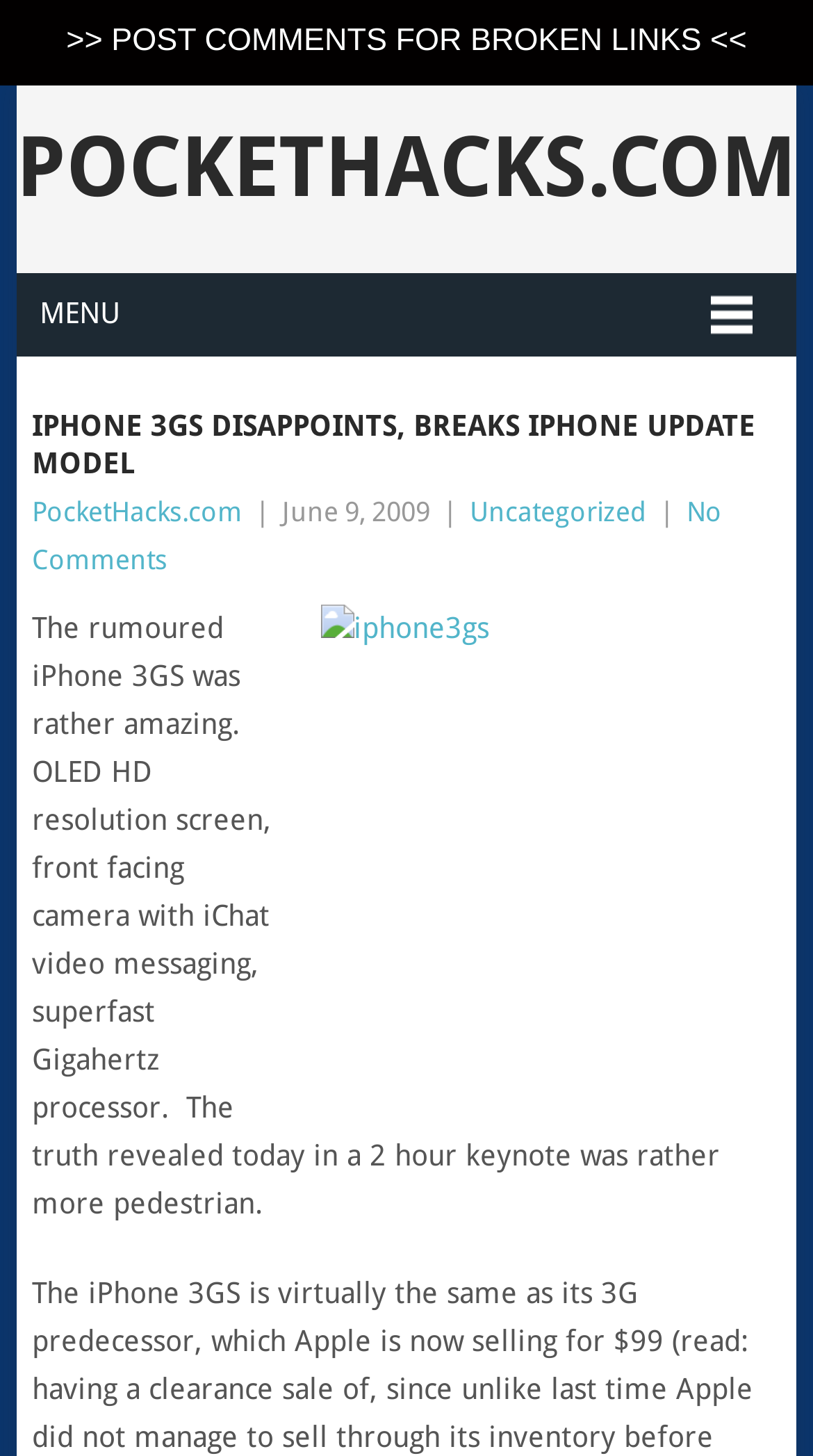Identify the bounding box for the UI element described as: "No Comments". The coordinates should be four float numbers between 0 and 1, i.e., [left, top, right, bottom].

[0.039, 0.341, 0.888, 0.395]